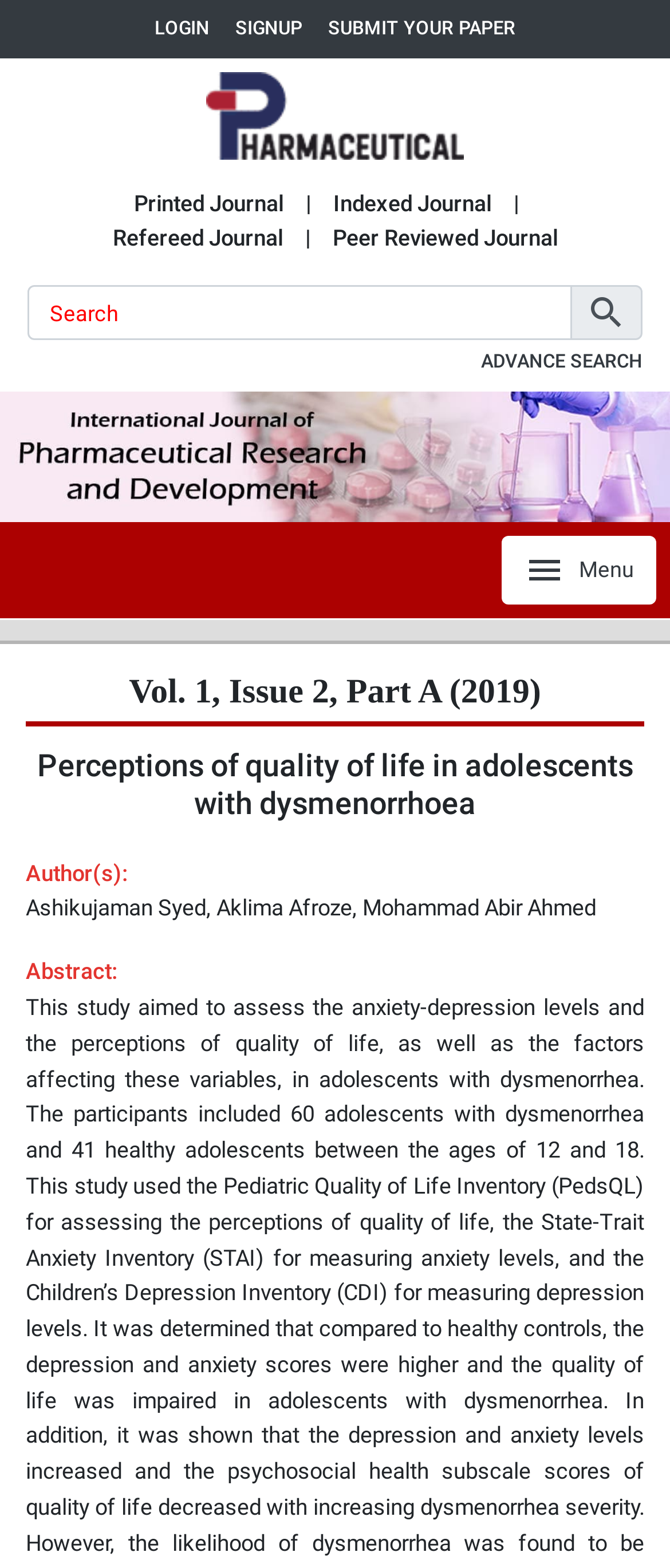What is the type of journal described on this webpage?
Based on the image, give a concise answer in the form of a single word or short phrase.

Refereed Journal